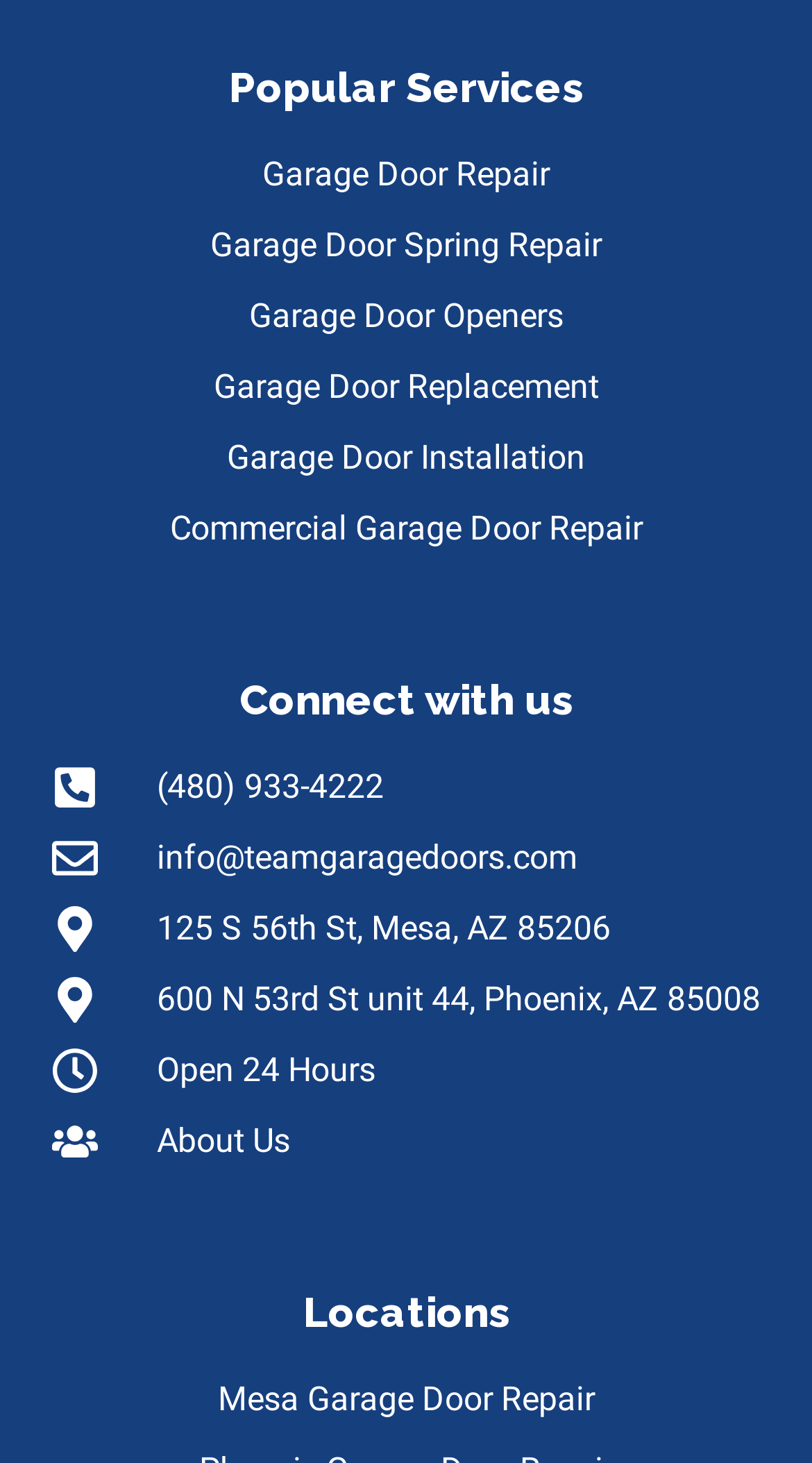Based on the description "info@teamgaragedoors.com", find the bounding box of the specified UI element.

[0.063, 0.57, 0.937, 0.604]